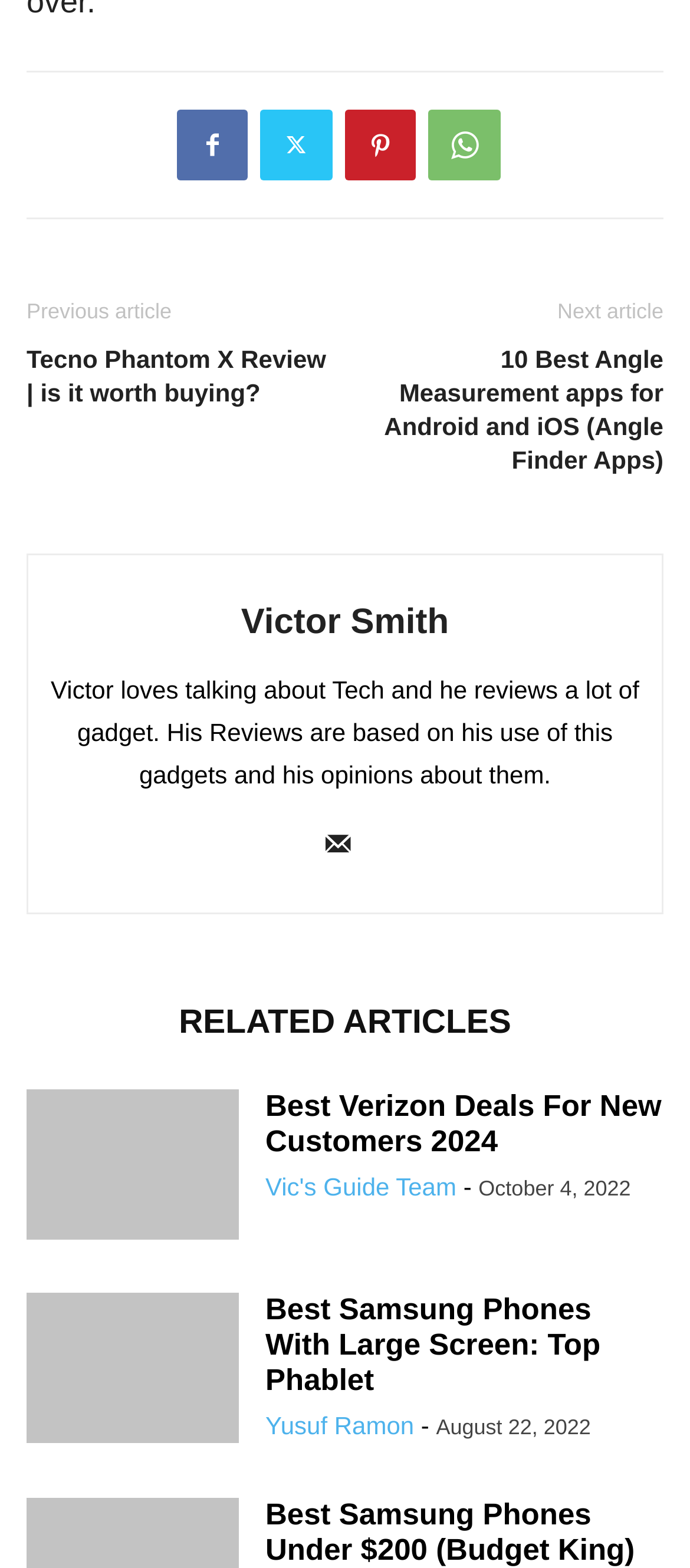Based on the element description: "Pinterest", identify the UI element and provide its bounding box coordinates. Use four float numbers between 0 and 1, [left, top, right, bottom].

[0.5, 0.07, 0.603, 0.116]